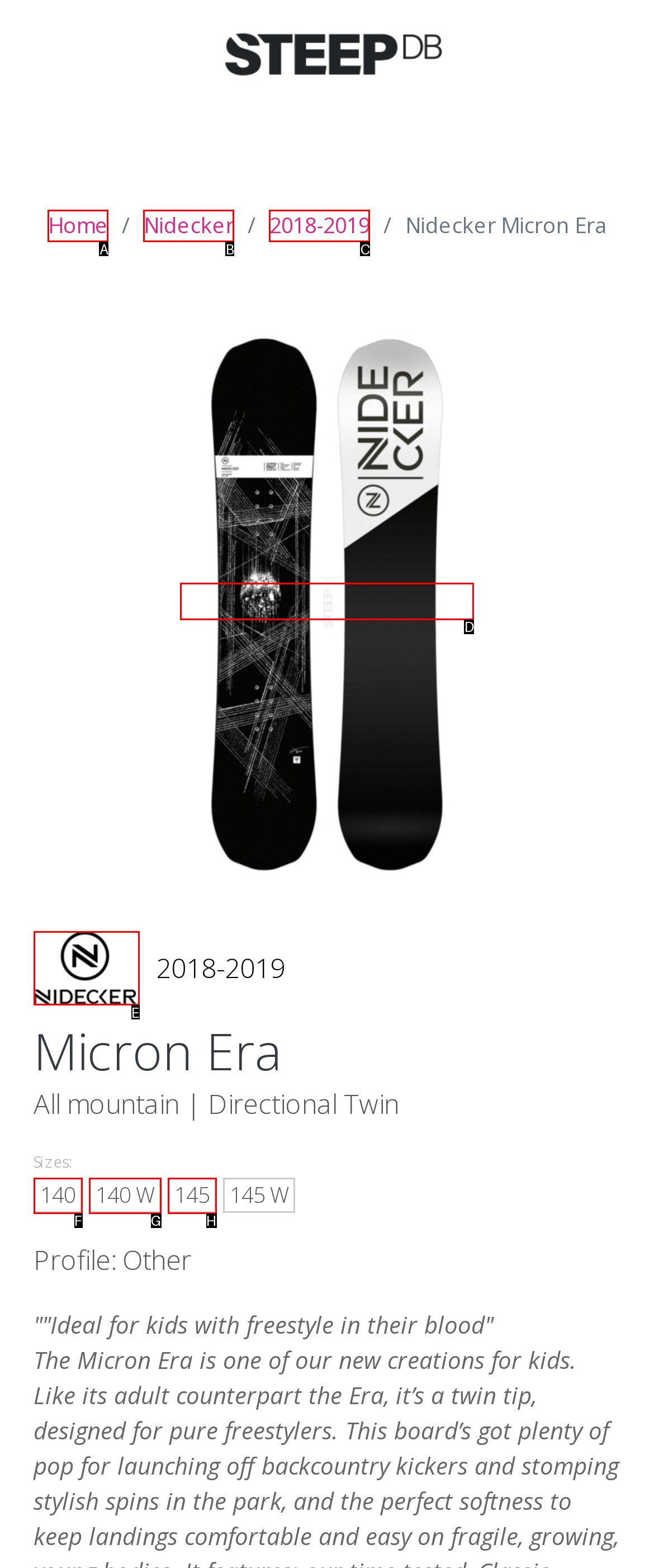Based on the element description: parent_node: 2018-2019, choose the HTML element that matches best. Provide the letter of your selected option.

E